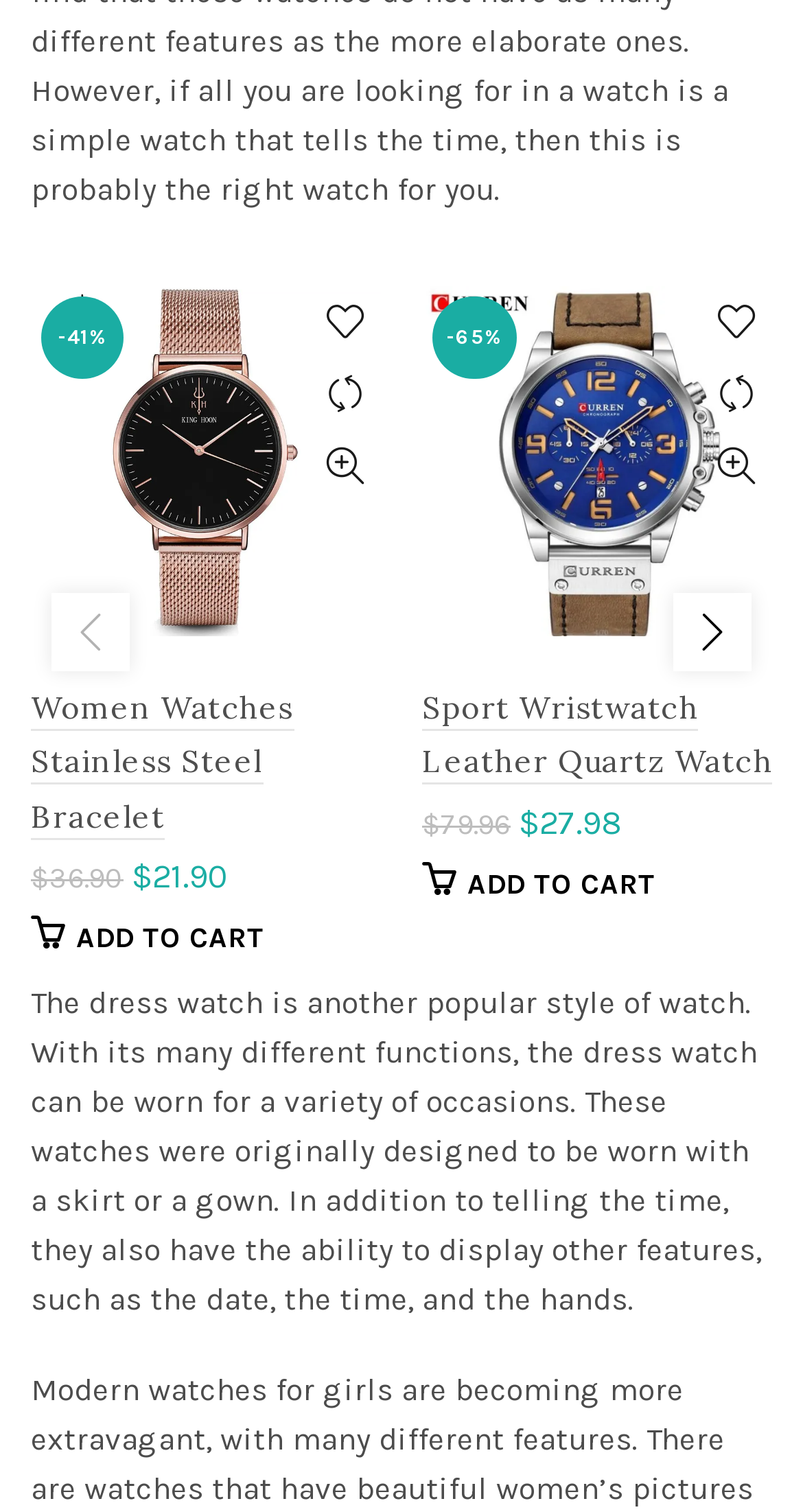Please answer the following question using a single word or phrase: 
How many products are displayed on this page?

2